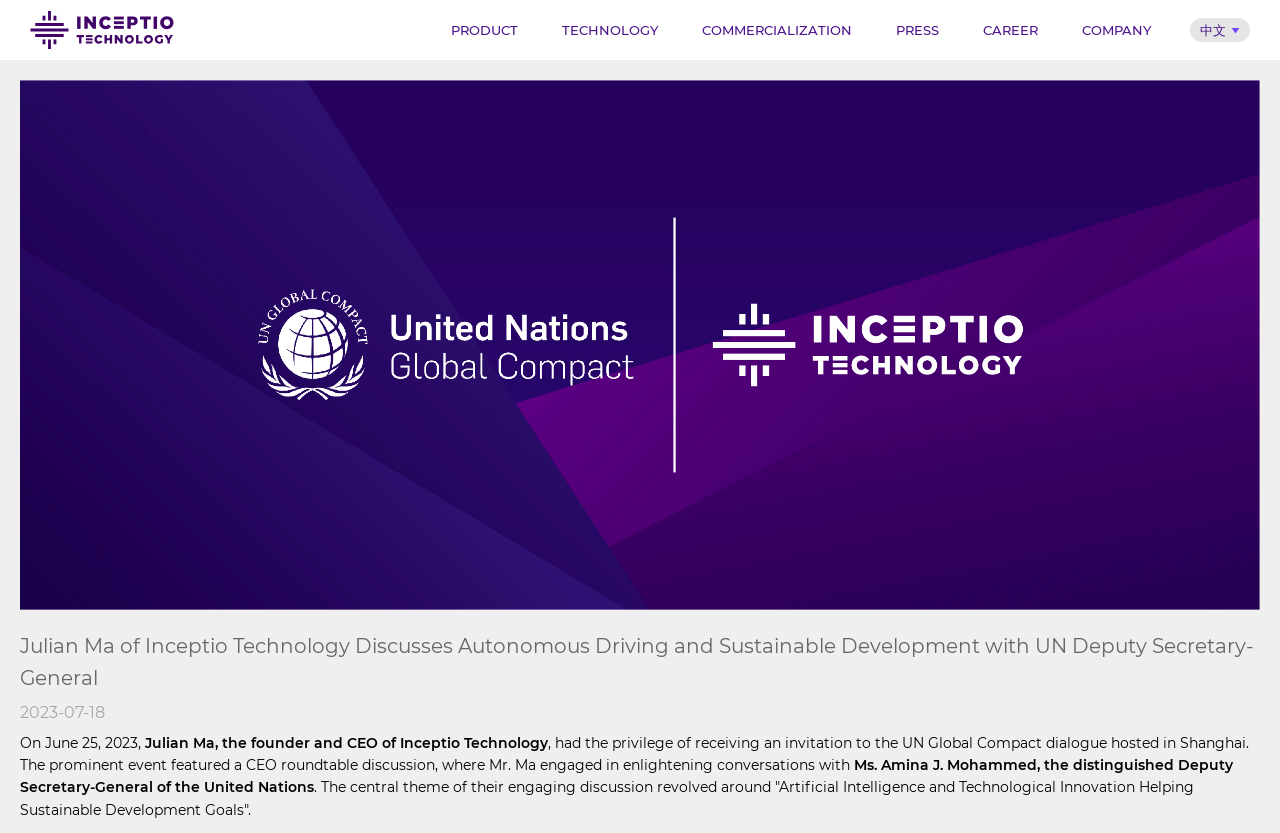Offer a comprehensive description of the webpage’s content and structure.

The webpage is about Julian Ma, the founder and CEO of Inceptio Technology, discussing autonomous driving and sustainable development with the UN Deputy Secretary-General. 

At the top, there are 7 links, including "Inceptio Technology", "PRODUCT", "TECHNOLOGY", "COMMERCIALIZATION", "PRESS", "CAREER", and "COMPANY", aligned horizontally across the page. To the right of these links, there is a "中文" text, which is likely a language toggle. 

Below these links, there is a large figure that occupies most of the page, with an image inside. 

On top of the image, there is a title "Julian Ma of Inceptio Technology Discusses Autonomous Driving and Sustainable Development with UN Deputy Secretary-General". 

Below the title, there is a date "2023-07-18" and a series of paragraphs describing the event. The text starts with "On June 25, 2023, Julian Ma, the founder and CEO of Inceptio Technology, had the privilege of receiving an invitation to the UN Global Compact dialogue hosted in Shanghai." and continues to describe the event, including the CEO roundtable discussion and the conversation with Ms. Amina J. Mohammed, the Deputy Secretary-General of the United Nations.